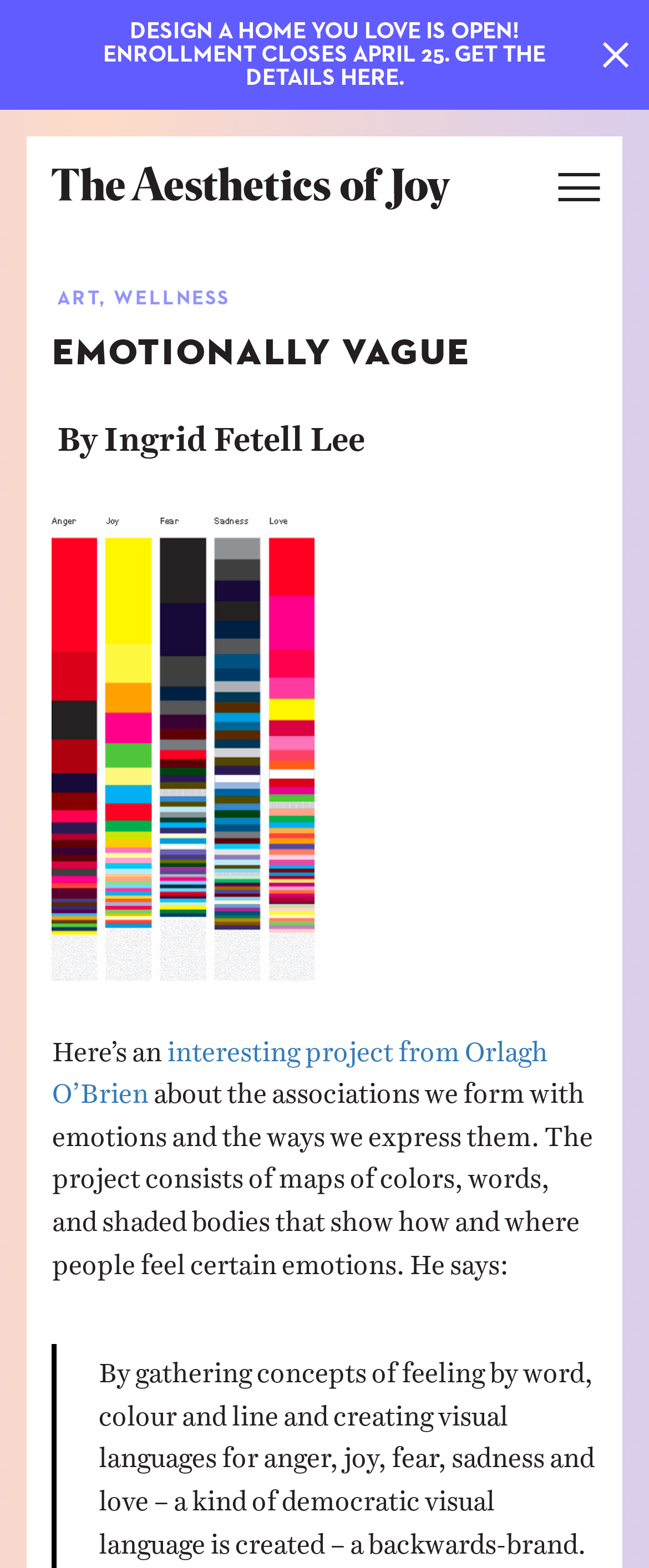Determine the bounding box coordinates of the target area to click to execute the following instruction: "Click the emovague image."

[0.08, 0.321, 0.92, 0.625]